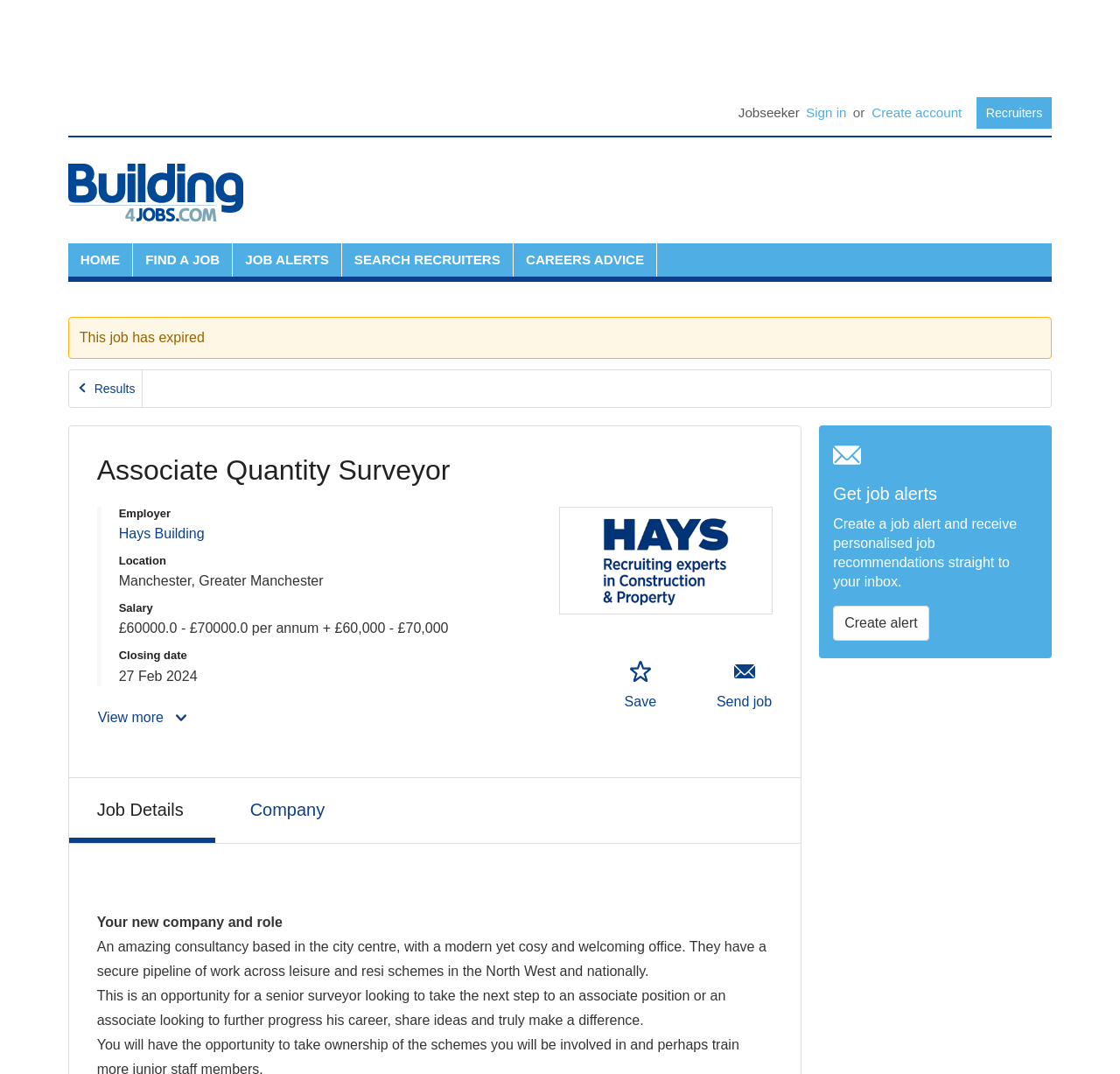Pinpoint the bounding box coordinates of the area that must be clicked to complete this instruction: "Save job".

[0.557, 0.603, 0.587, 0.673]